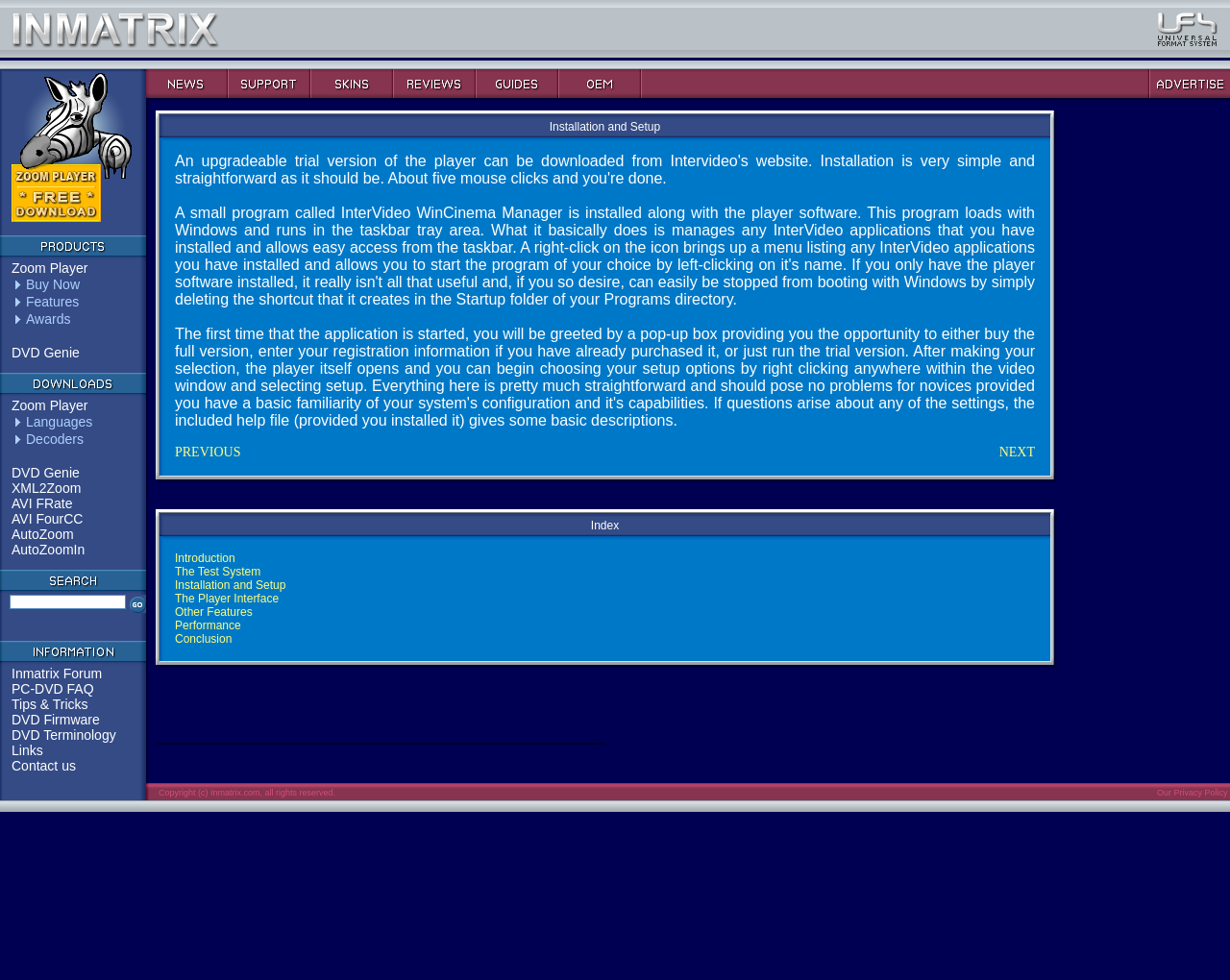Respond with a single word or phrase:
What is the purpose of the 'Buy Now' button?

To purchase Zoom Player